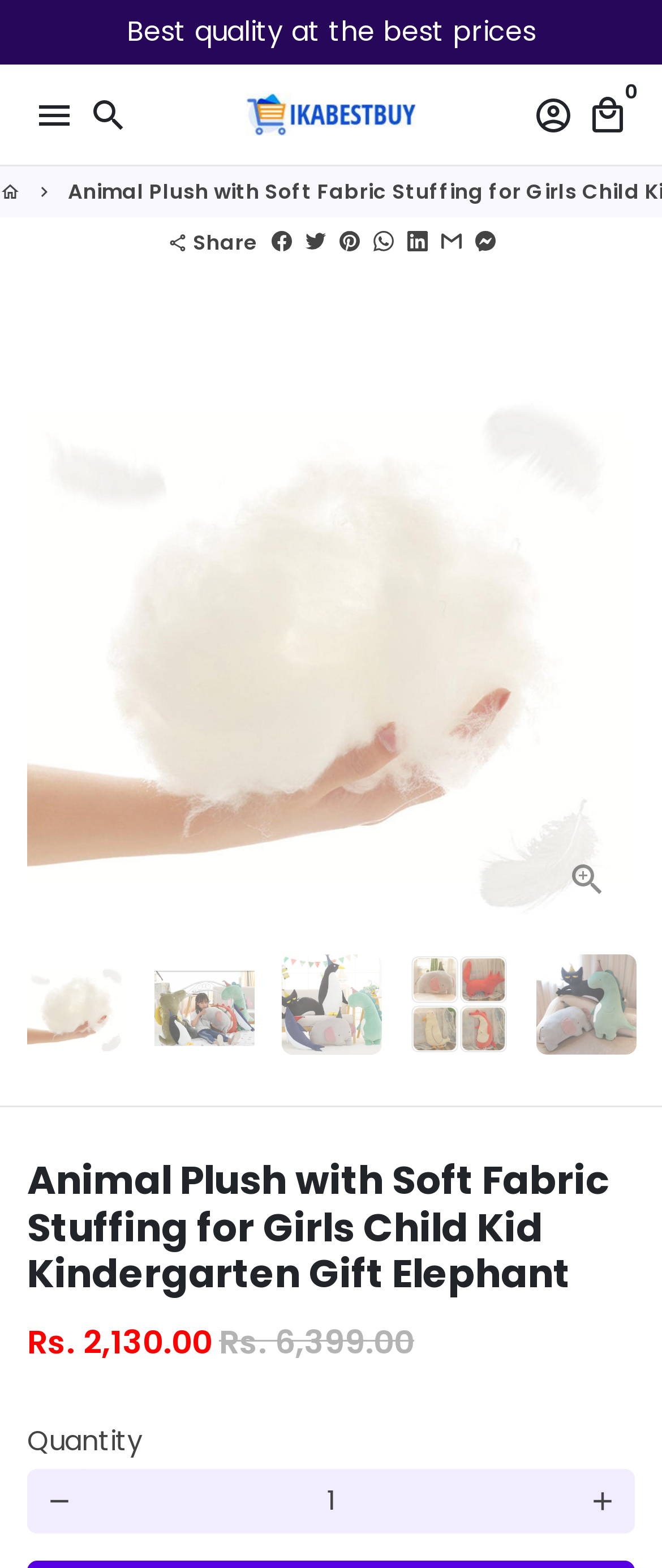Identify the bounding box coordinates of the area you need to click to perform the following instruction: "Zoom in the image".

[0.856, 0.548, 0.918, 0.574]